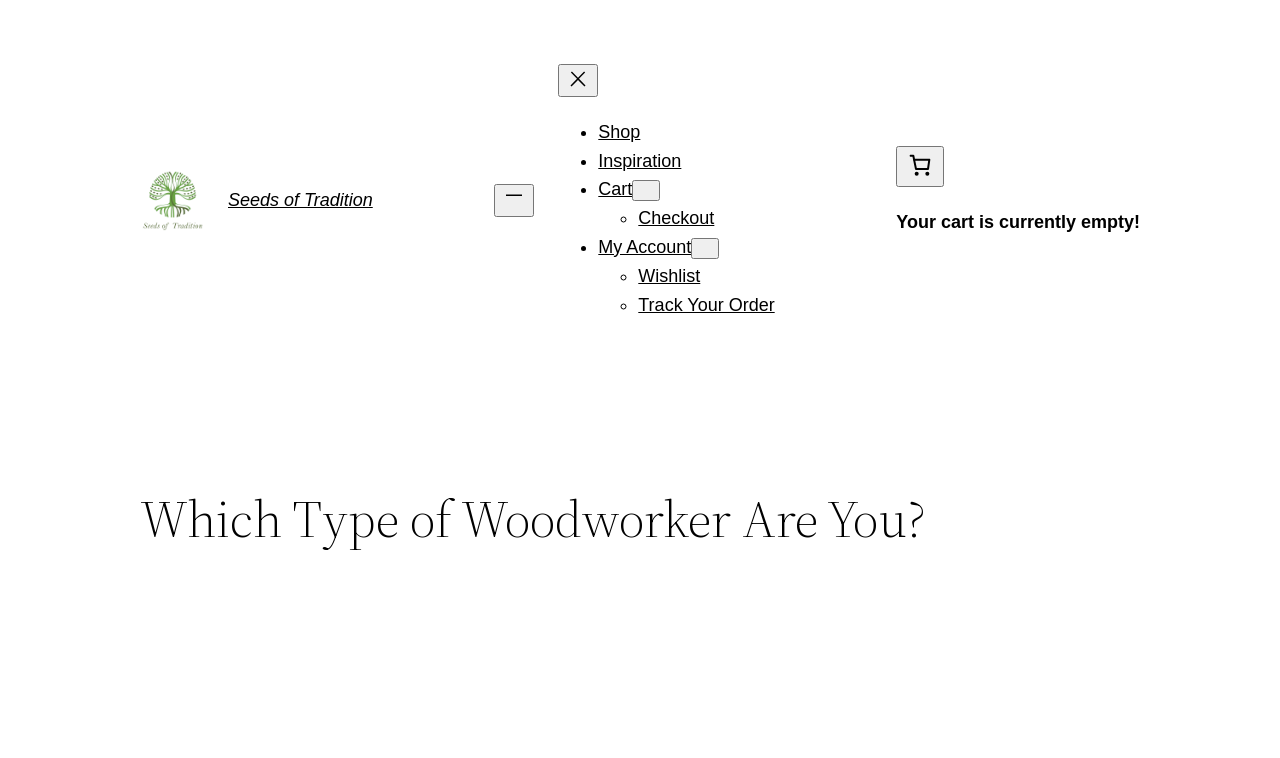What is the purpose of the button at the top right corner?
Answer the question with a single word or phrase derived from the image.

Open menu